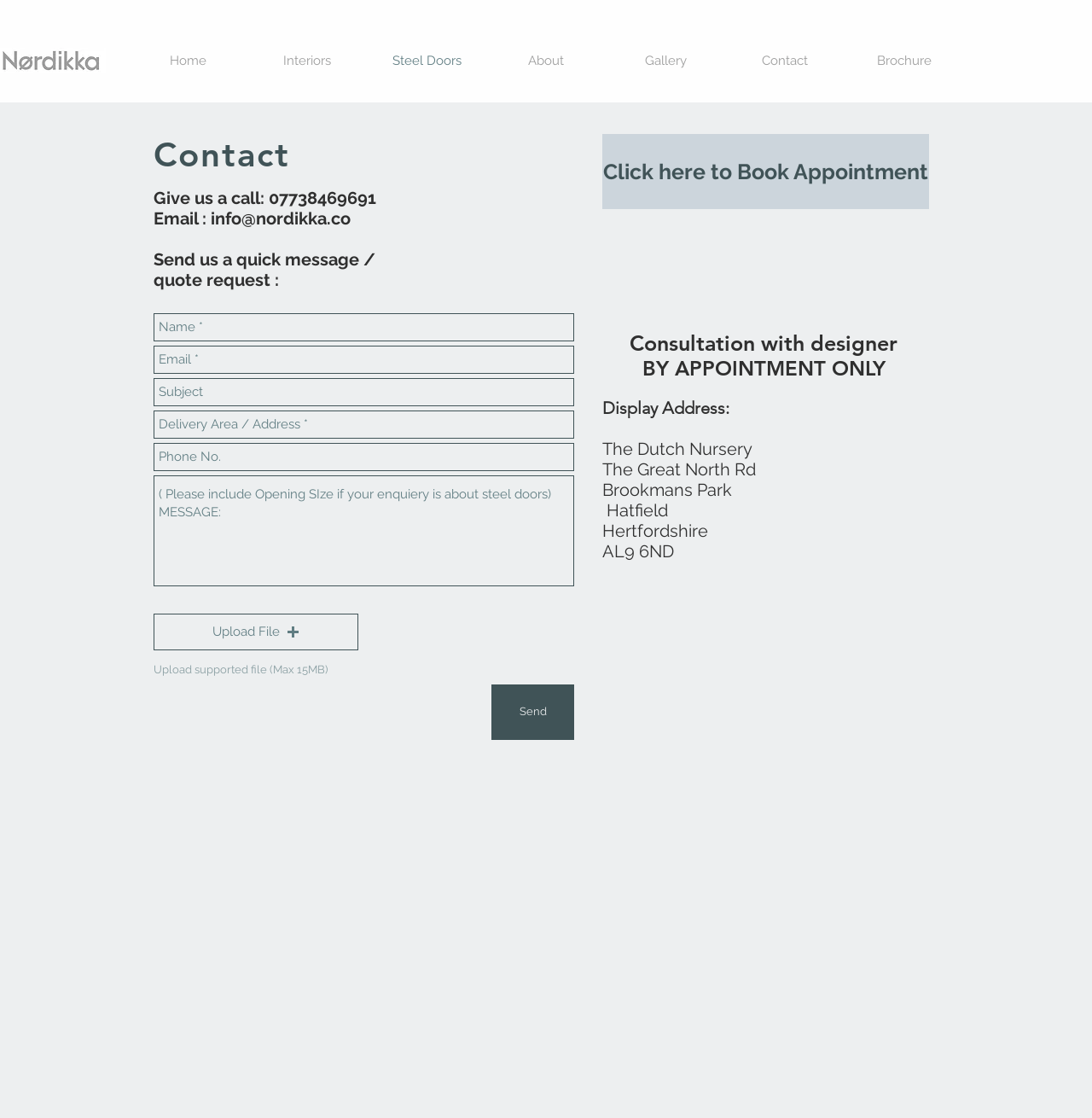What is the phone number to contact?
Please answer using one word or phrase, based on the screenshot.

07738469691